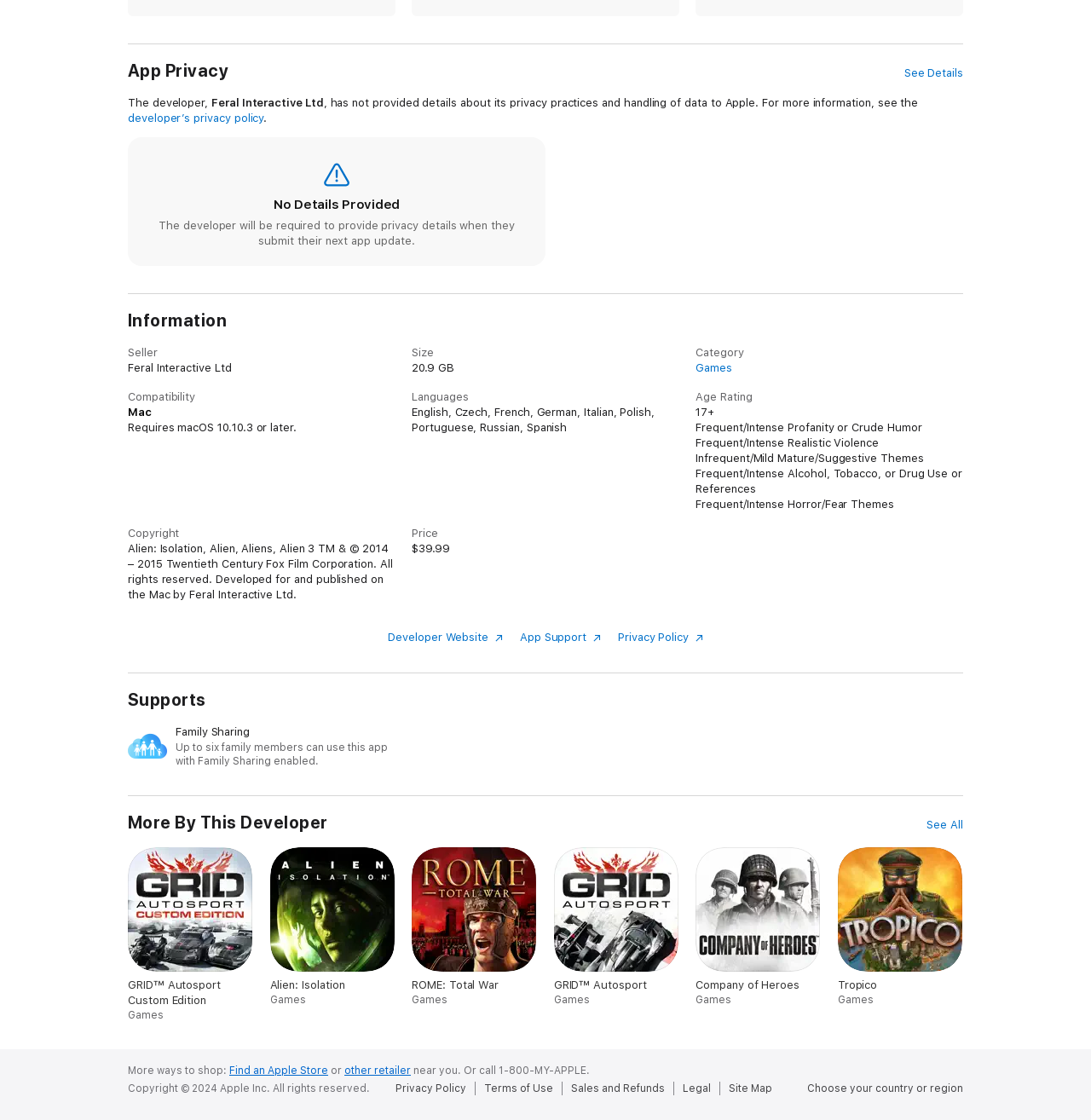Please determine the bounding box coordinates for the element that should be clicked to follow these instructions: "See more games by this developer".

[0.85, 0.73, 0.883, 0.744]